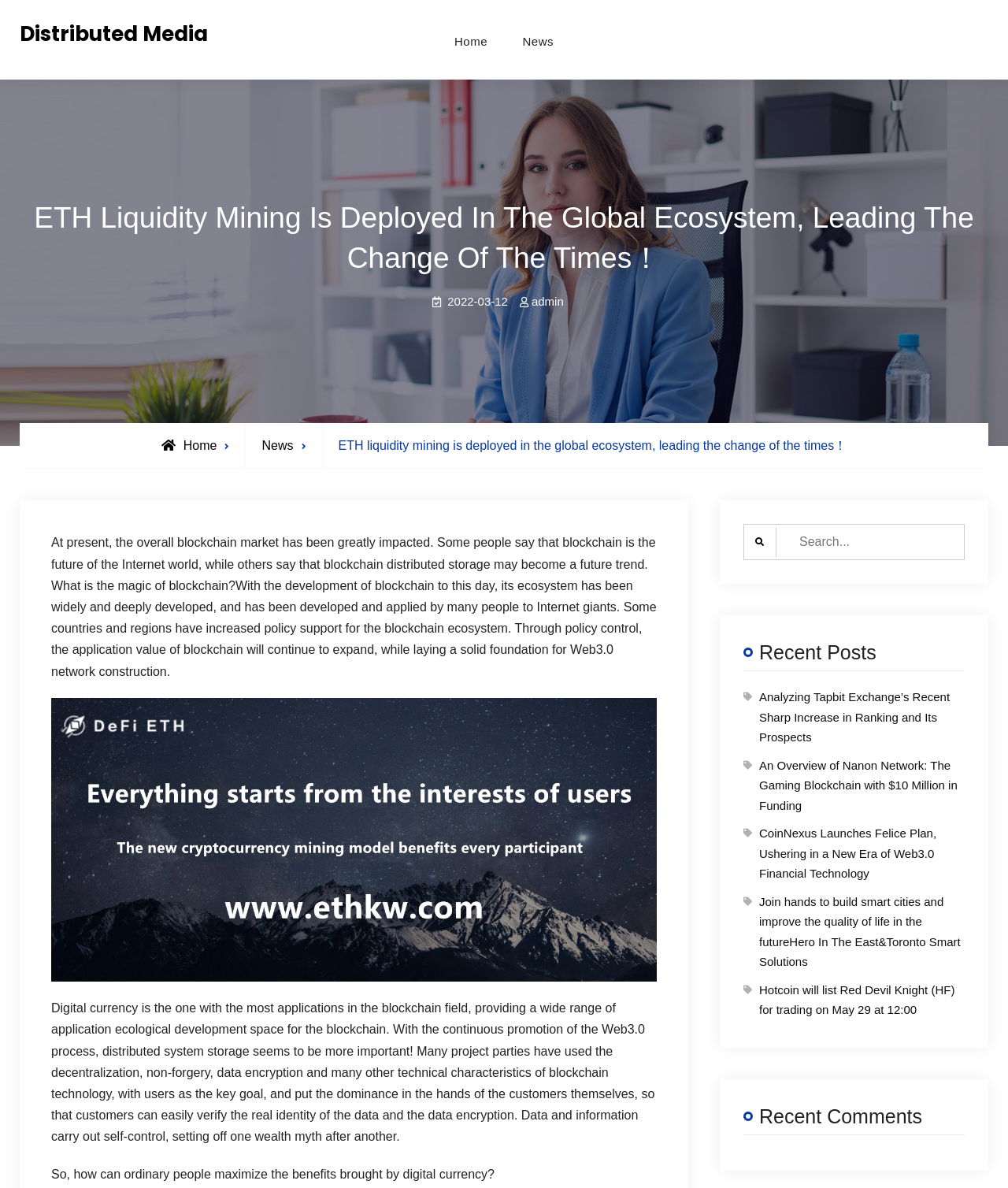Detail the various sections and features present on the webpage.

The webpage is about Distributed Media, with a focus on ETH liquidity mining and its deployment in the global ecosystem. At the top, there is a navigation menu with links to "Home" and "News". Below the navigation menu, there is a heading that repeats the title of the webpage.

On the left side, there is a section with breadcrumbs, showing the current location as "News" and providing links to "Home" and the current page. Below the breadcrumbs, there is a block of text that discusses the impact of blockchain on the Internet world, its ecosystem, and its applications. This text is accompanied by an image.

To the right of the breadcrumbs, there is a section with a date "2022-03-12" and a link to the author "admin". Below this section, there is a search bar with a button and a placeholder text "Search for:".

Further down, there is a heading "Recent Posts" followed by a list of five links to news articles, each with a brief title. The articles seem to be related to blockchain, cryptocurrency, and Web3.0 technology.

At the bottom of the page, there is a heading "Recent Comments", but it does not contain any comments. Overall, the webpage appears to be a news or blog page focused on blockchain and cryptocurrency topics.